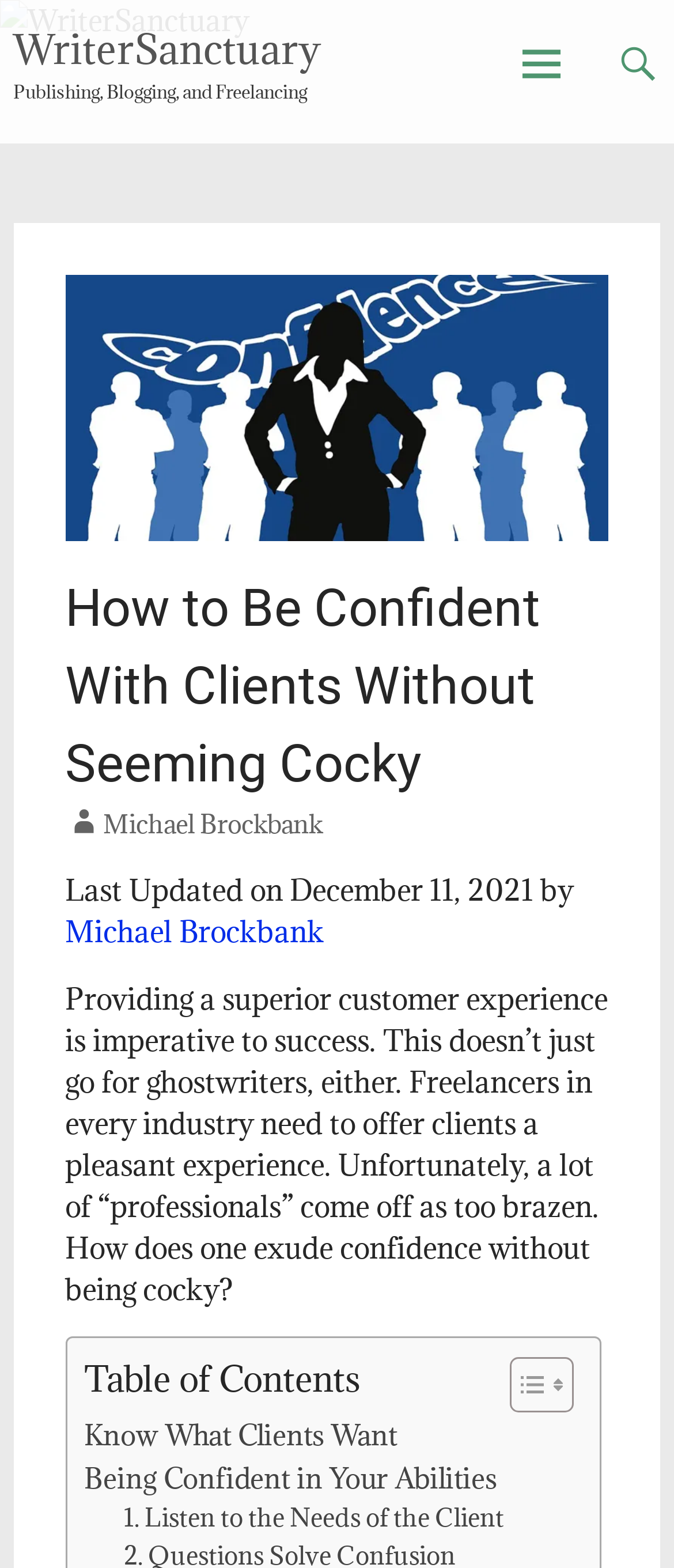Who is the author of the article?
Please interpret the details in the image and answer the question thoroughly.

The author of the article is mentioned in the link 'Michael Brockbank' which appears below the heading and above the article content.